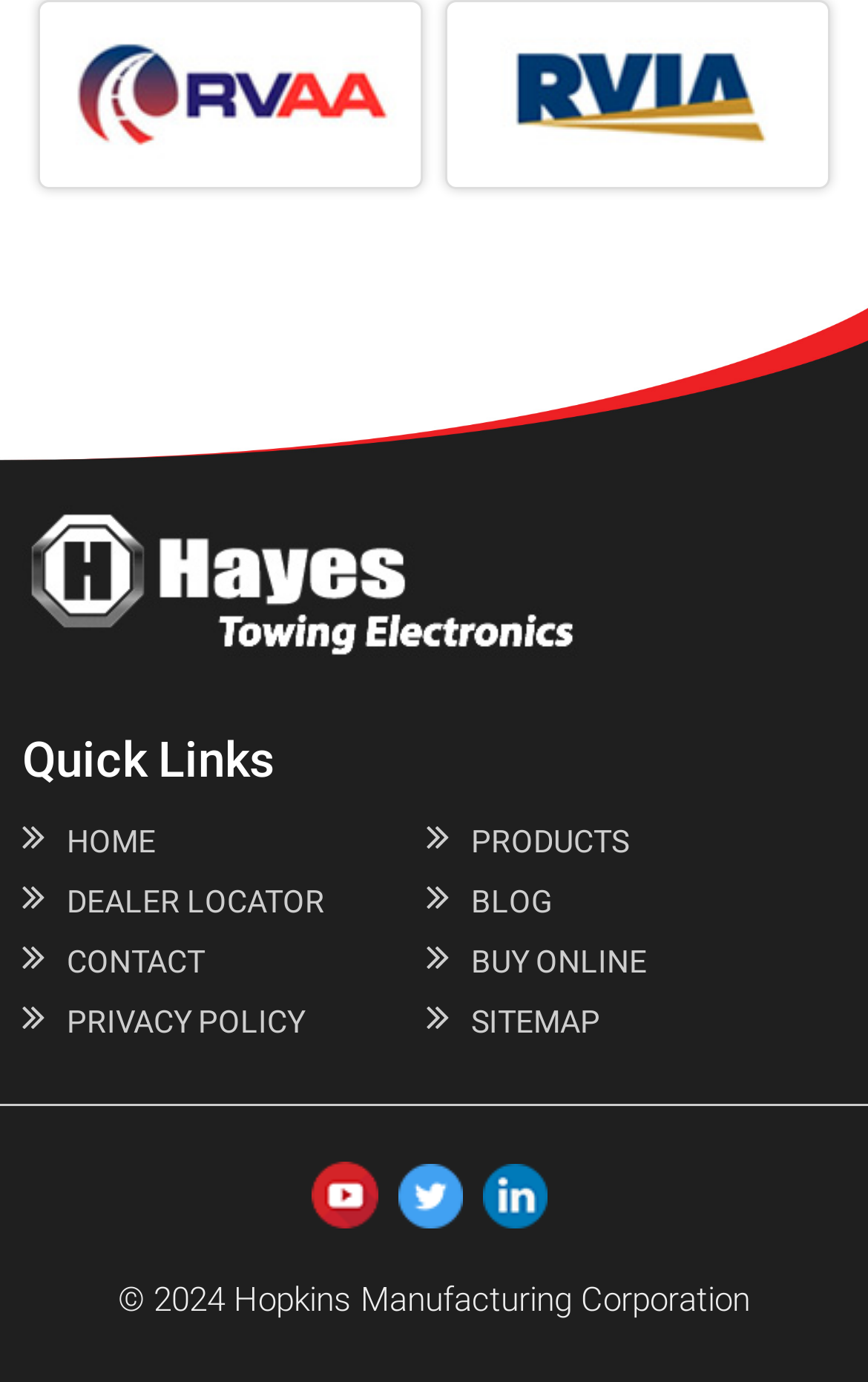Can you provide the bounding box coordinates for the element that should be clicked to implement the instruction: "View recent post 'Aging in Place with Style Smart Home Upgrades for Future Comfort and Investment Security'"?

None